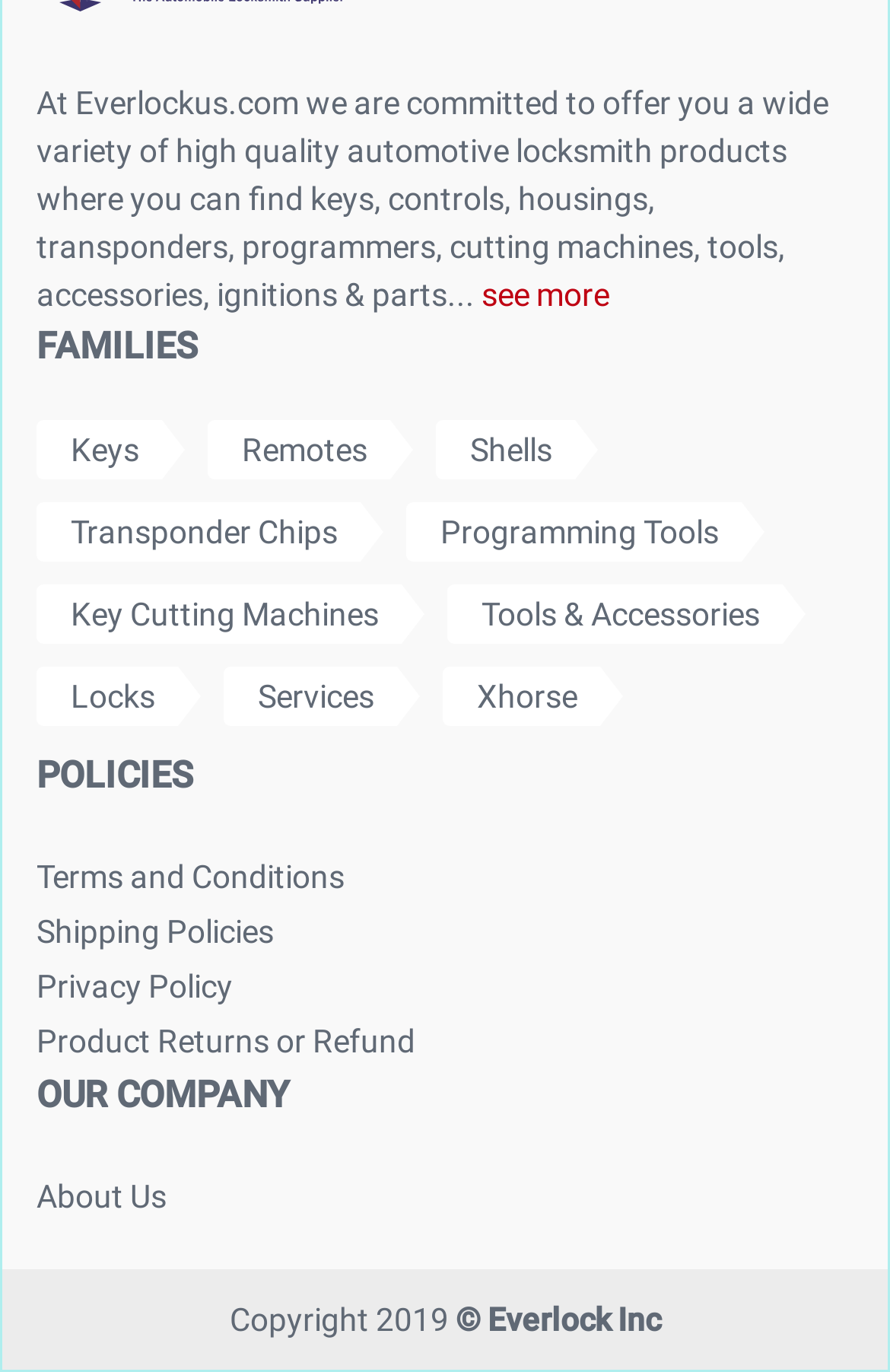What is the year of copyright mentioned at the bottom of the webpage?
Using the image as a reference, answer the question with a short word or phrase.

2019